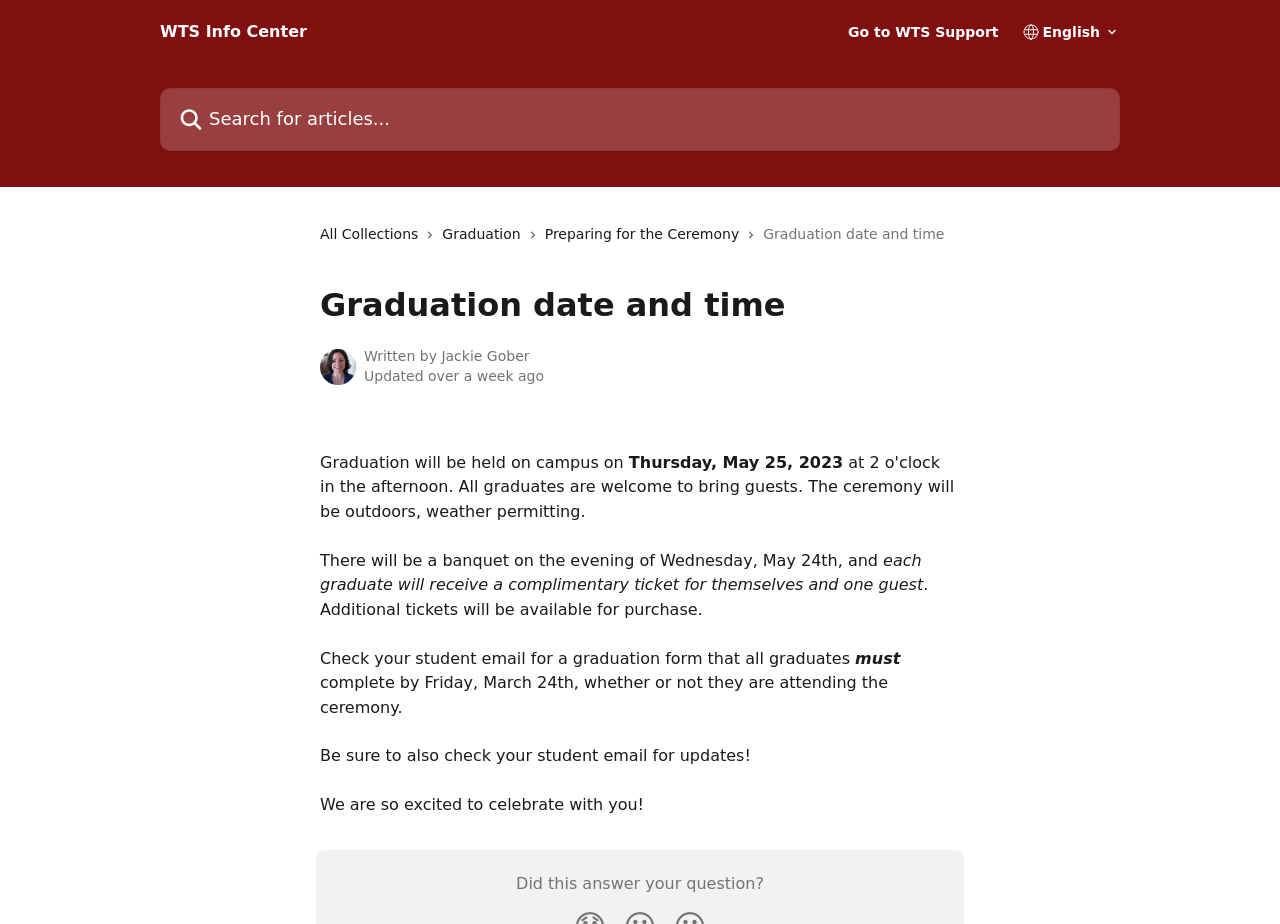How many complimentary tickets will each graduate receive?
Based on the image, give a one-word or short phrase answer.

One